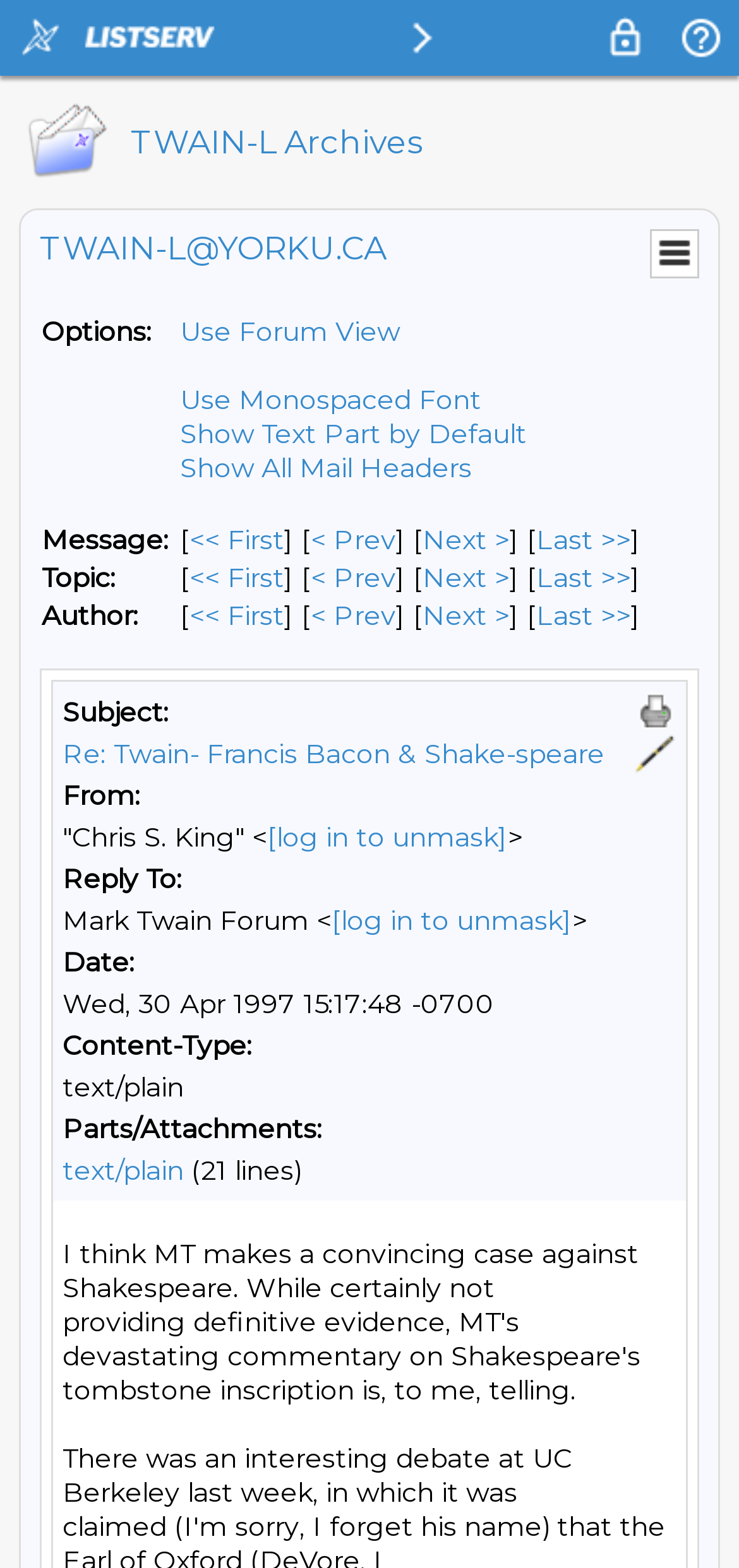What is the name of the email list?
Answer the question based on the image using a single word or a brief phrase.

TWAIN-L